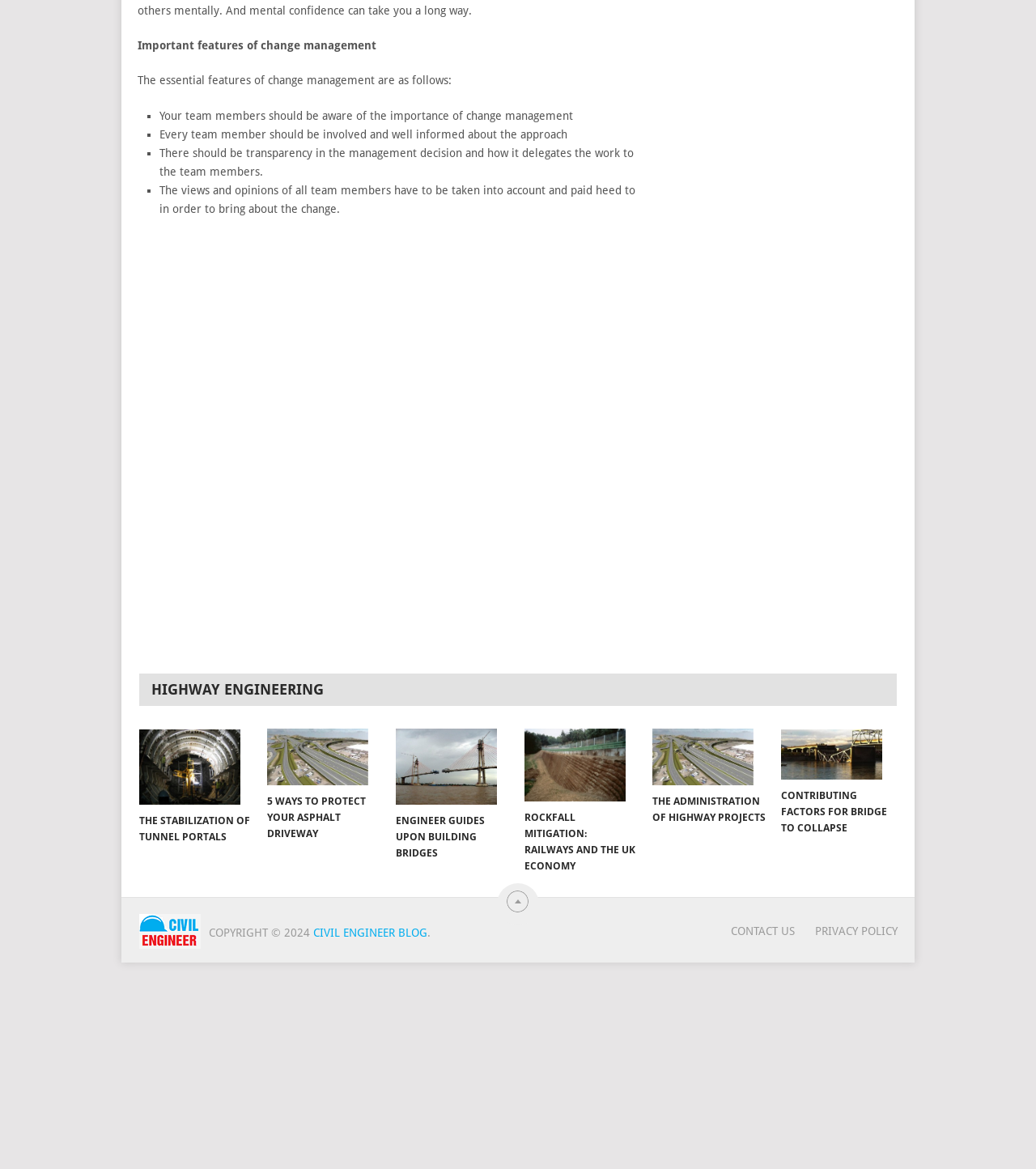Please locate the bounding box coordinates of the element that should be clicked to complete the given instruction: "Visit the Civil Engineer Blog".

[0.134, 0.802, 0.193, 0.813]